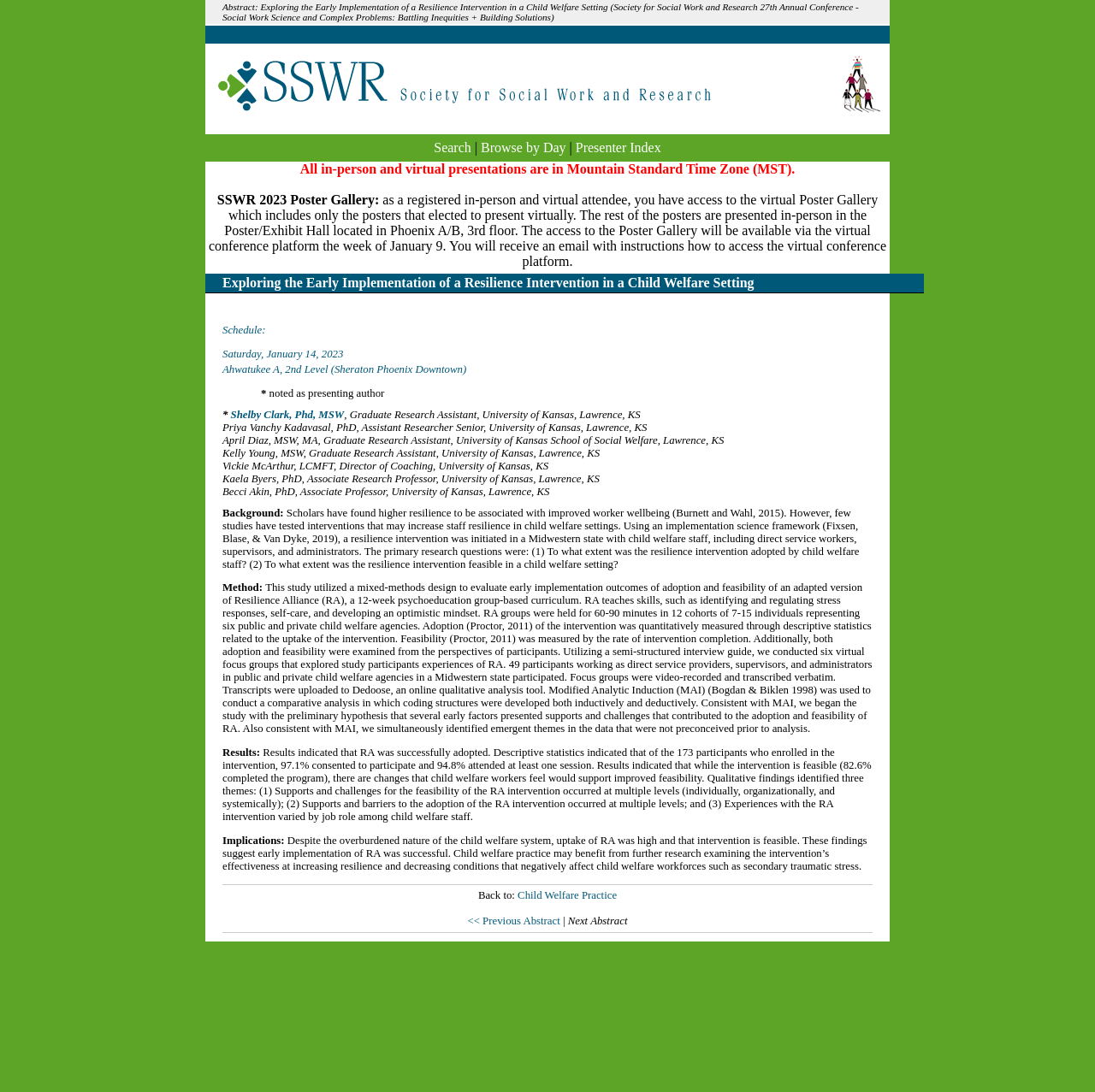Specify the bounding box coordinates of the element's region that should be clicked to achieve the following instruction: "Go to the next abstract". The bounding box coordinates consist of four float numbers between 0 and 1, in the format [left, top, right, bottom].

[0.519, 0.838, 0.573, 0.849]